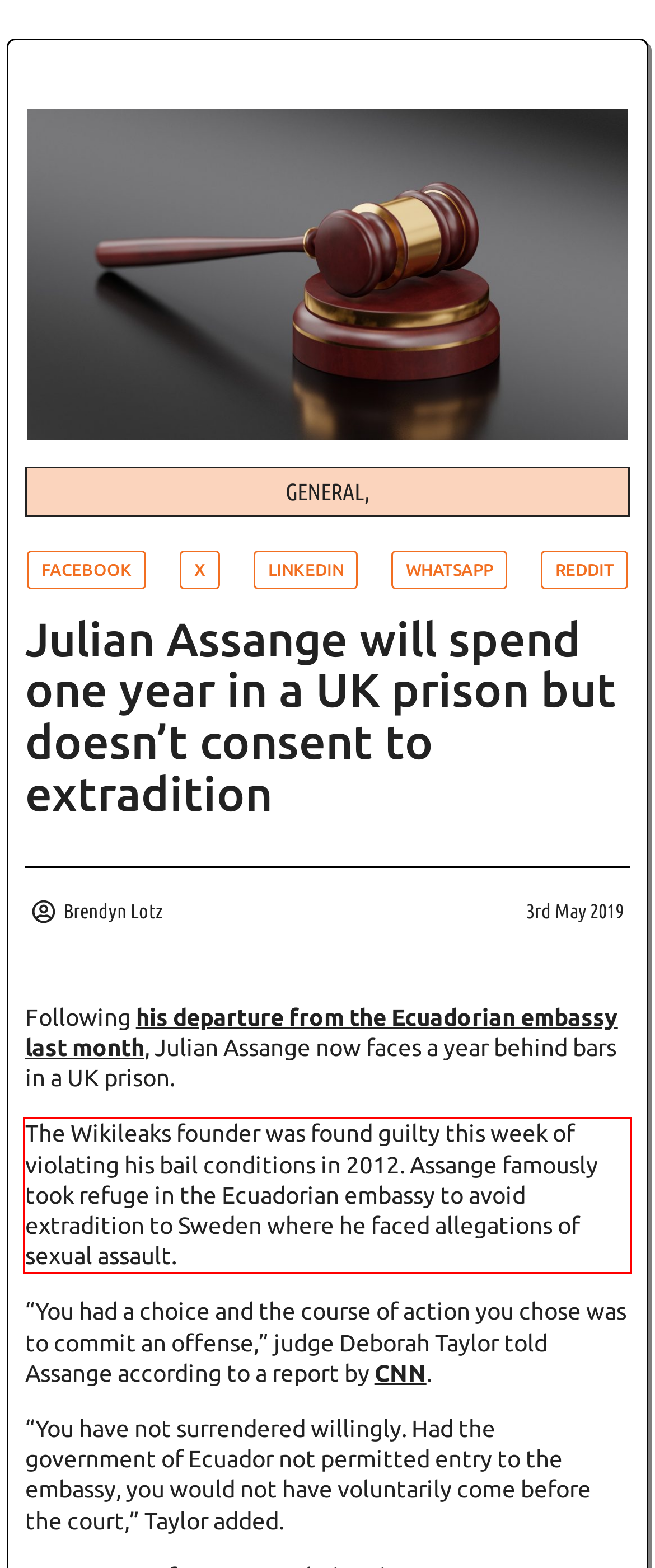Please extract the text content from the UI element enclosed by the red rectangle in the screenshot.

The Wikileaks founder was found guilty this week of violating his bail conditions in 2012. Assange famously took refuge in the Ecuadorian embassy to avoid extradition to Sweden where he faced allegations of sexual assault.